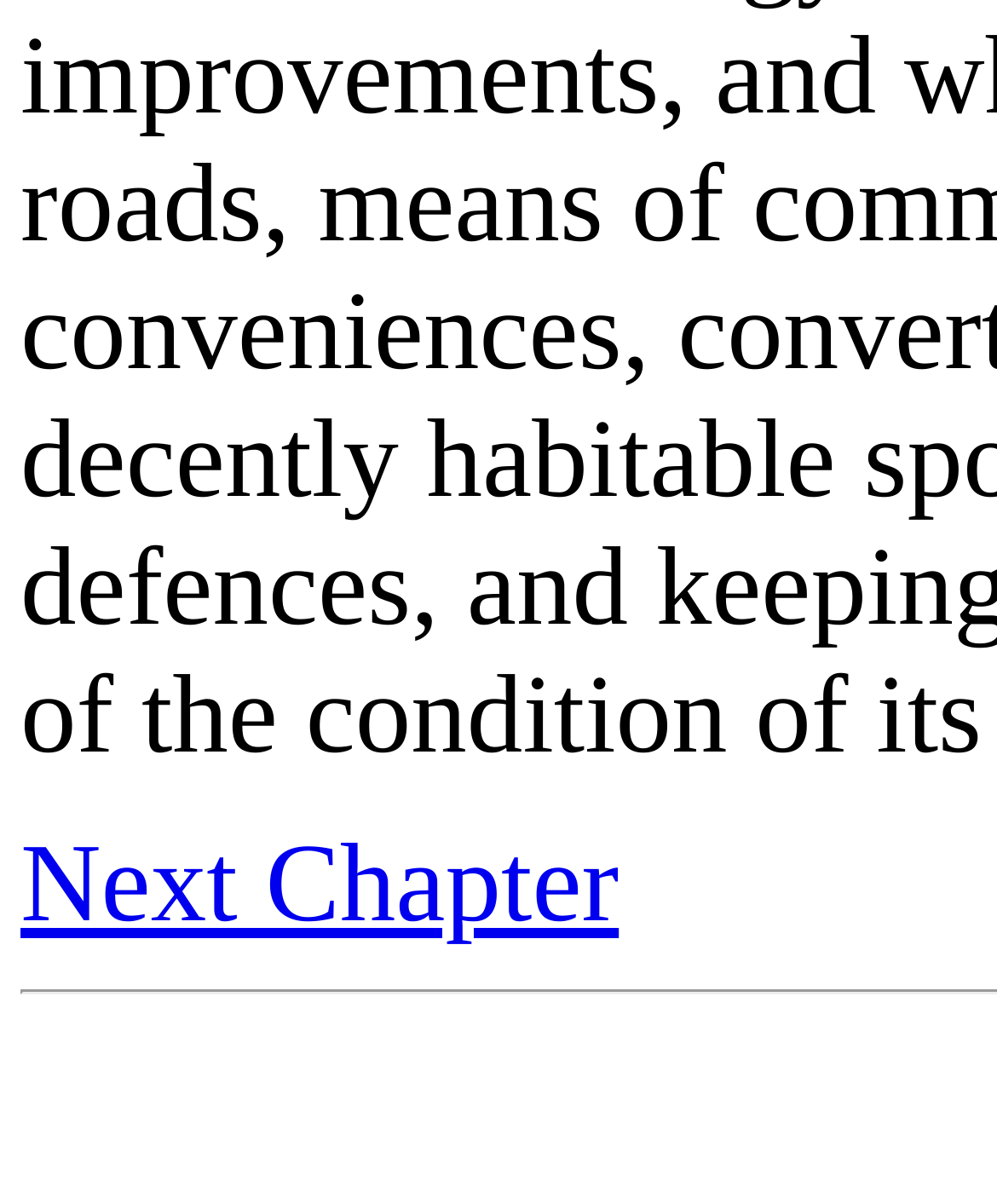Bounding box coordinates are to be given in the format (top-left x, top-left y, bottom-right x, bottom-right y). All values must be floating point numbers between 0 and 1. Provide the bounding box coordinate for the UI element described as: Next Chapter

[0.021, 0.683, 0.621, 0.785]